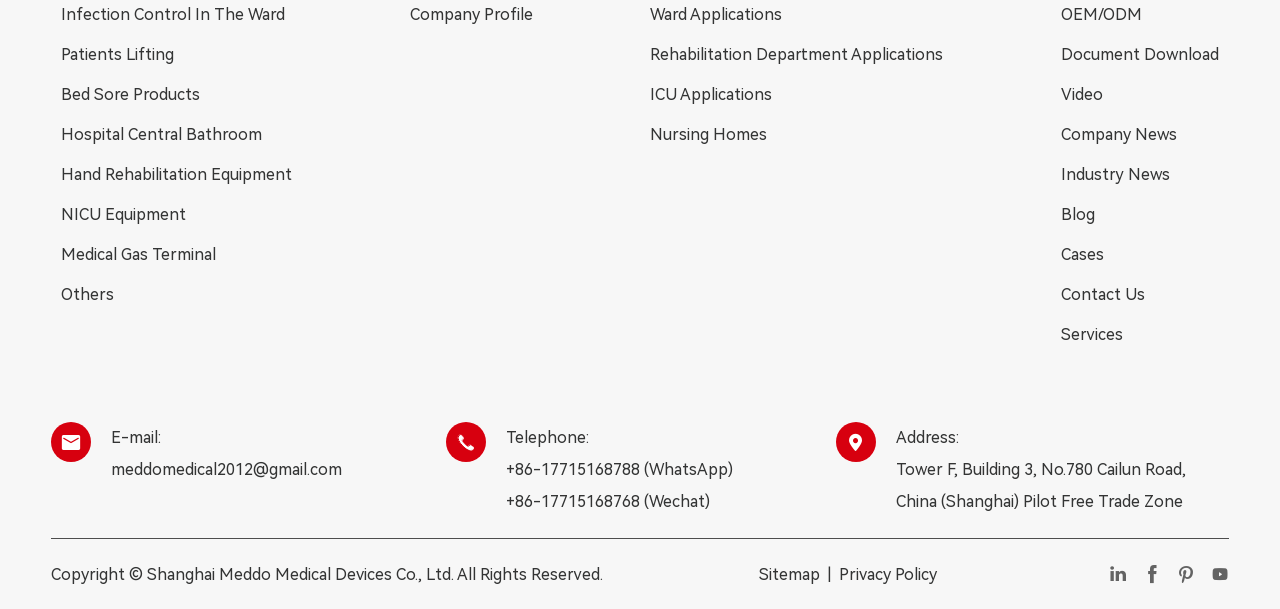What is the phone number listed on the webpage?
Please provide a single word or phrase in response based on the screenshot.

+86-17715168788 (WhatsApp) +86-17715168768 (Wechat)